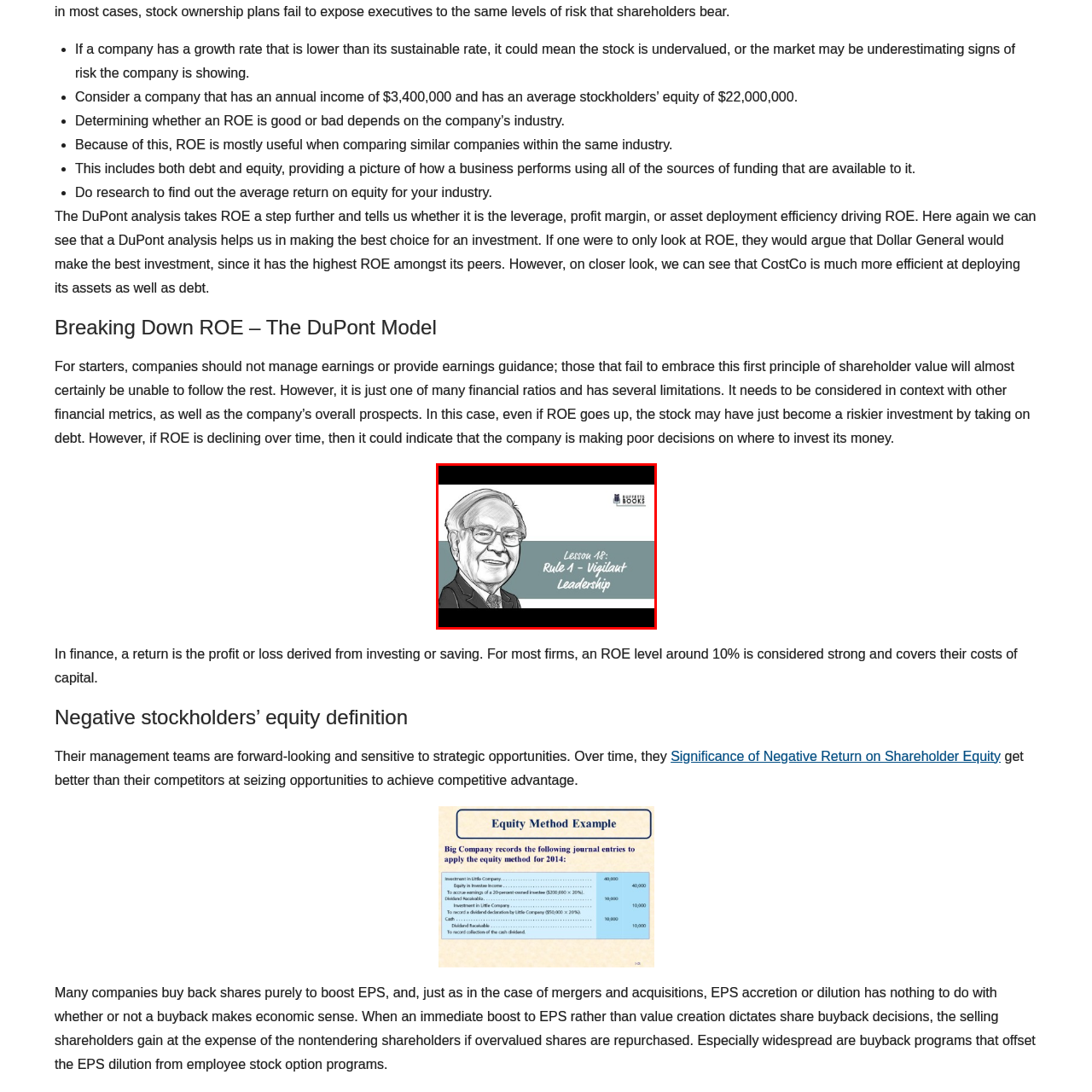Look closely at the image surrounded by the red box, What is the theme of the image? Give your answer as a single word or phrase.

Educational